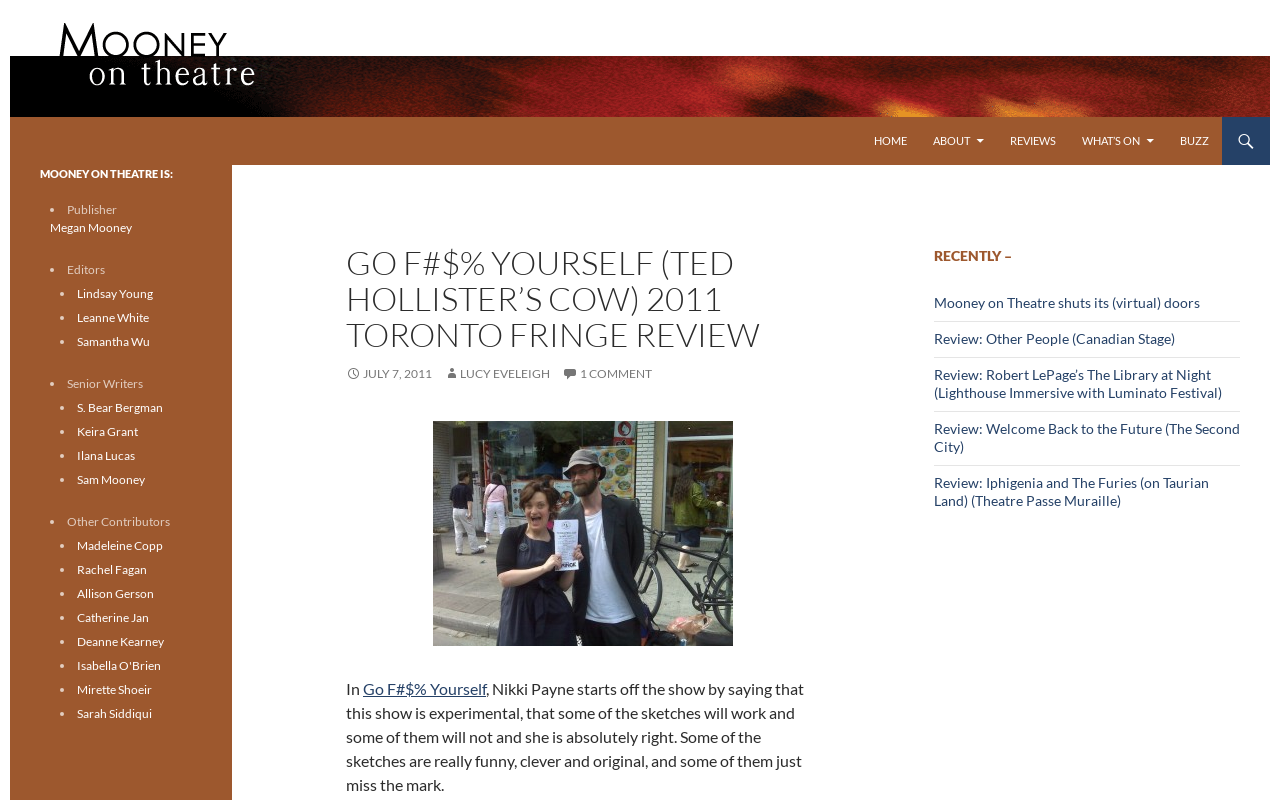Identify the bounding box for the element characterized by the following description: "Home".

[0.673, 0.146, 0.718, 0.206]